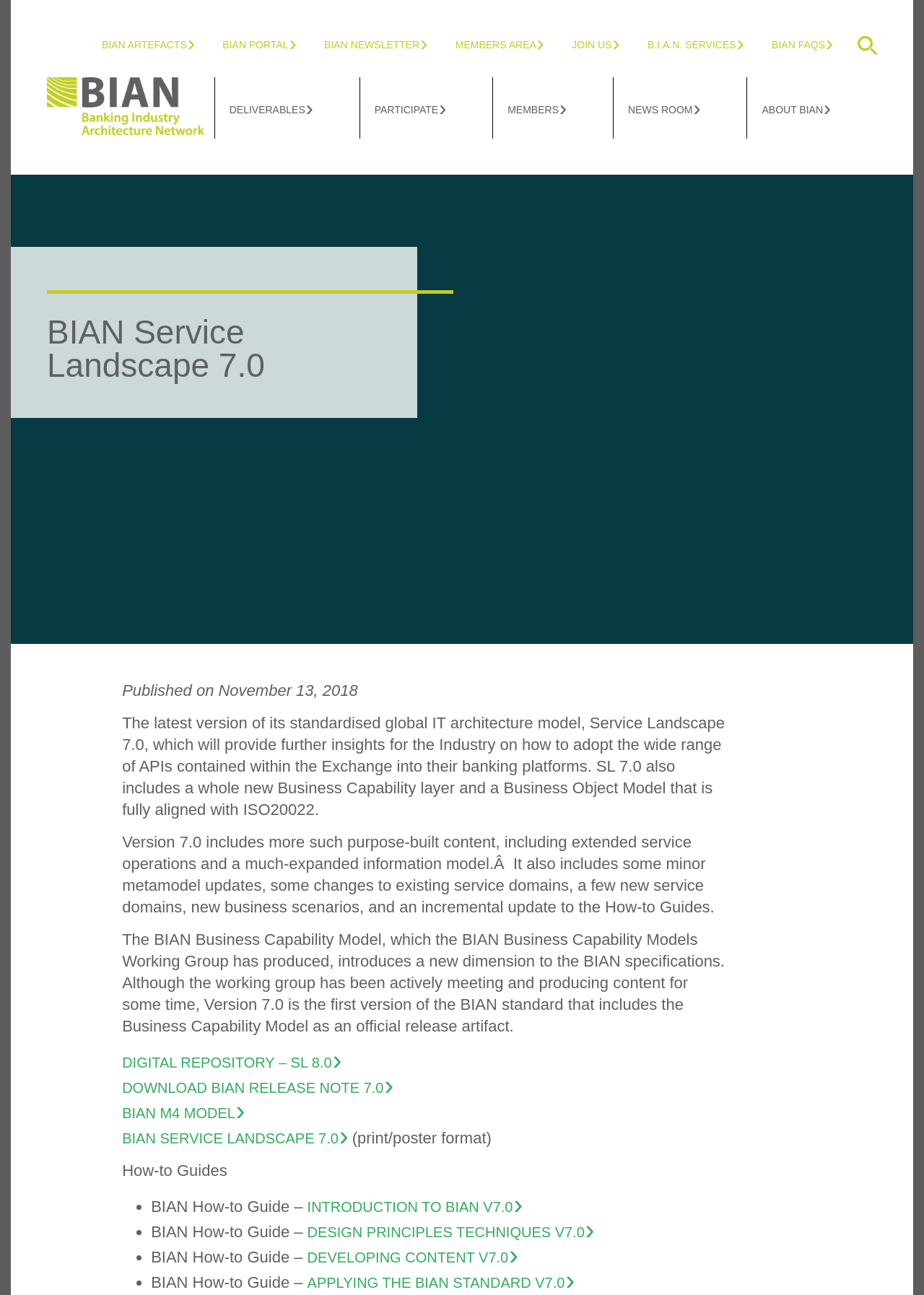Pinpoint the bounding box coordinates of the element to be clicked to execute the instruction: "Click on BIAN ARTEFACTS link".

[0.11, 0.028, 0.237, 0.038]